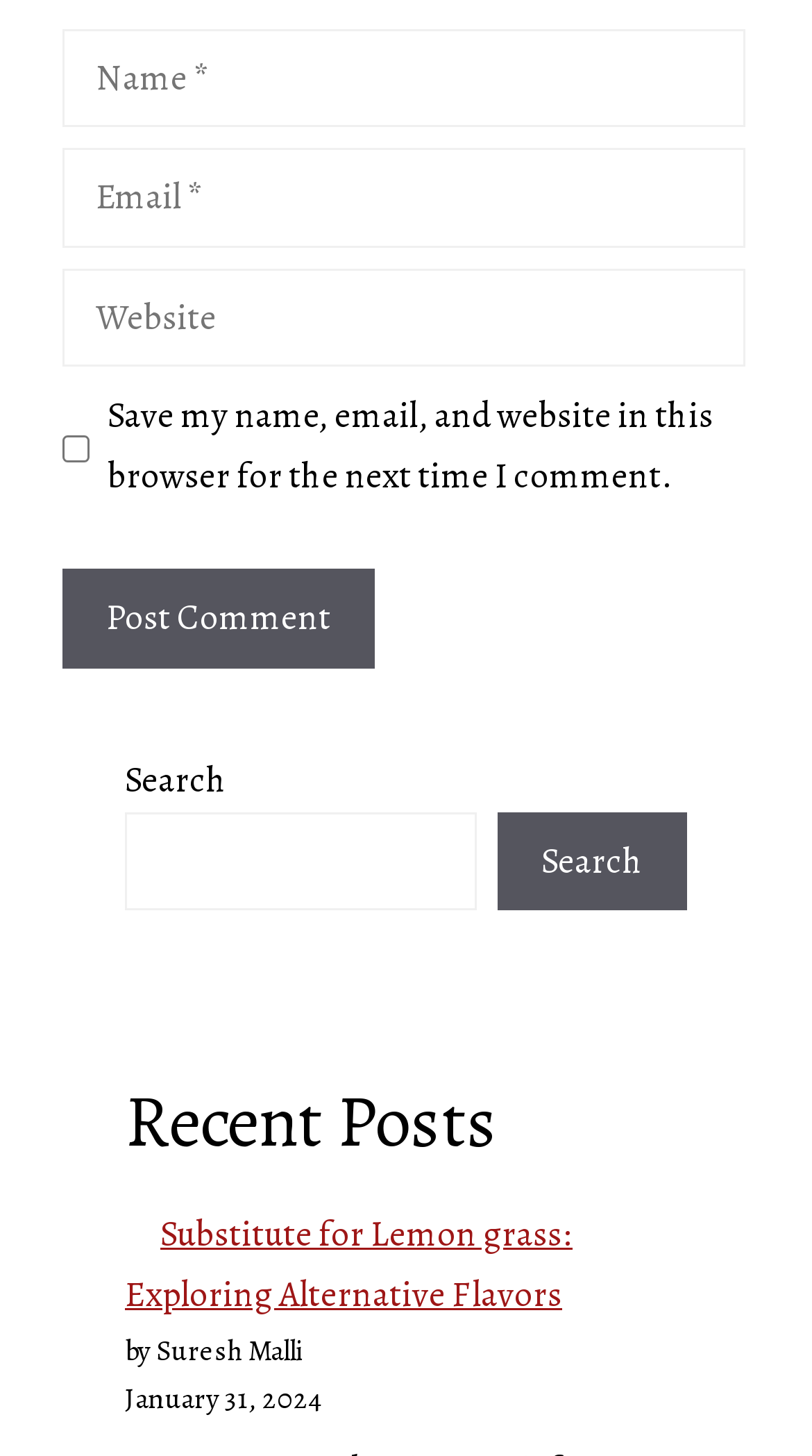Identify the bounding box for the described UI element. Provide the coordinates in (top-left x, top-left y, bottom-right x, bottom-right y) format with values ranging from 0 to 1: Contact Us

None